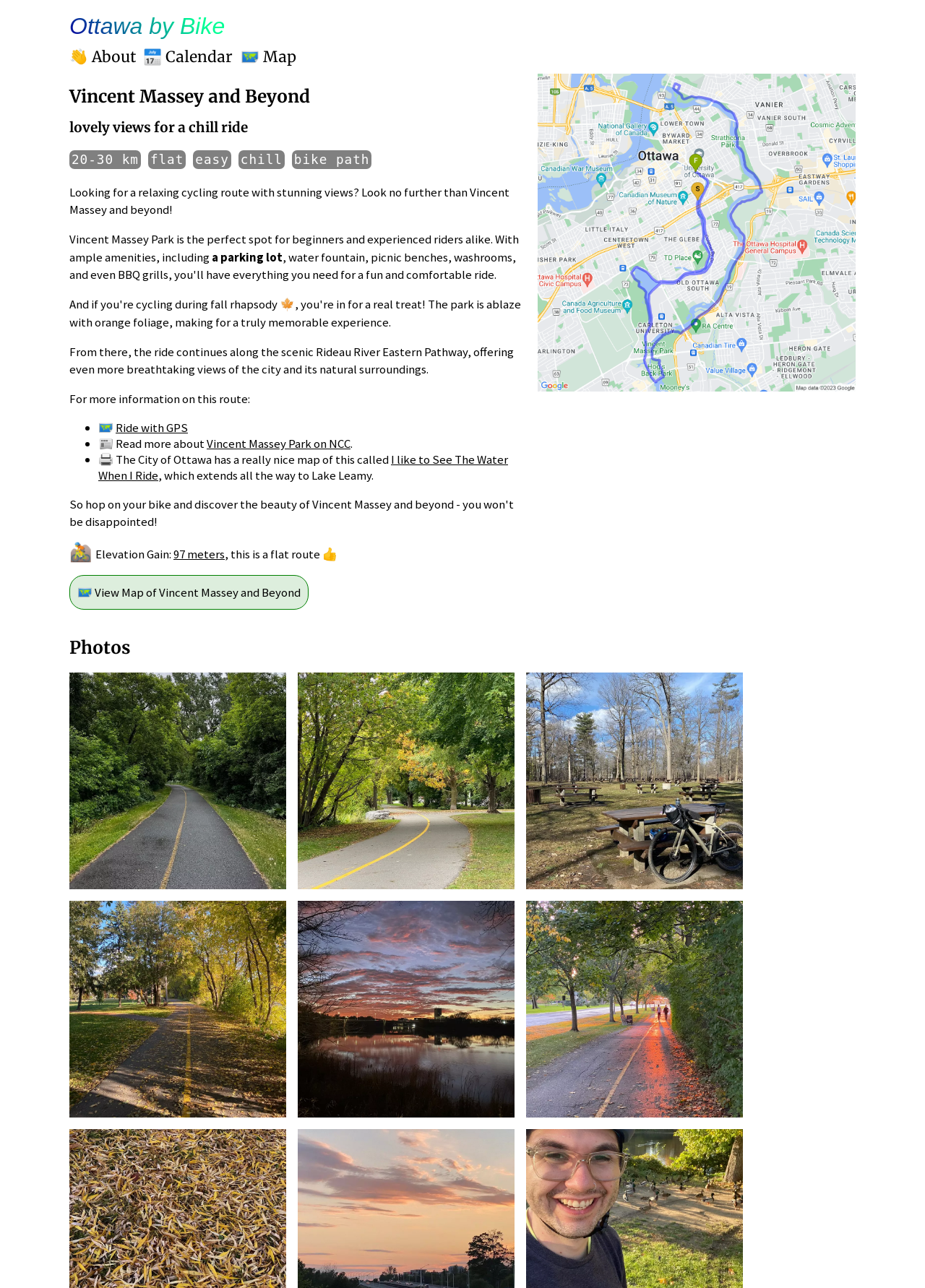Kindly determine the bounding box coordinates for the clickable area to achieve the given instruction: "View the map".

[0.581, 0.295, 0.925, 0.306]